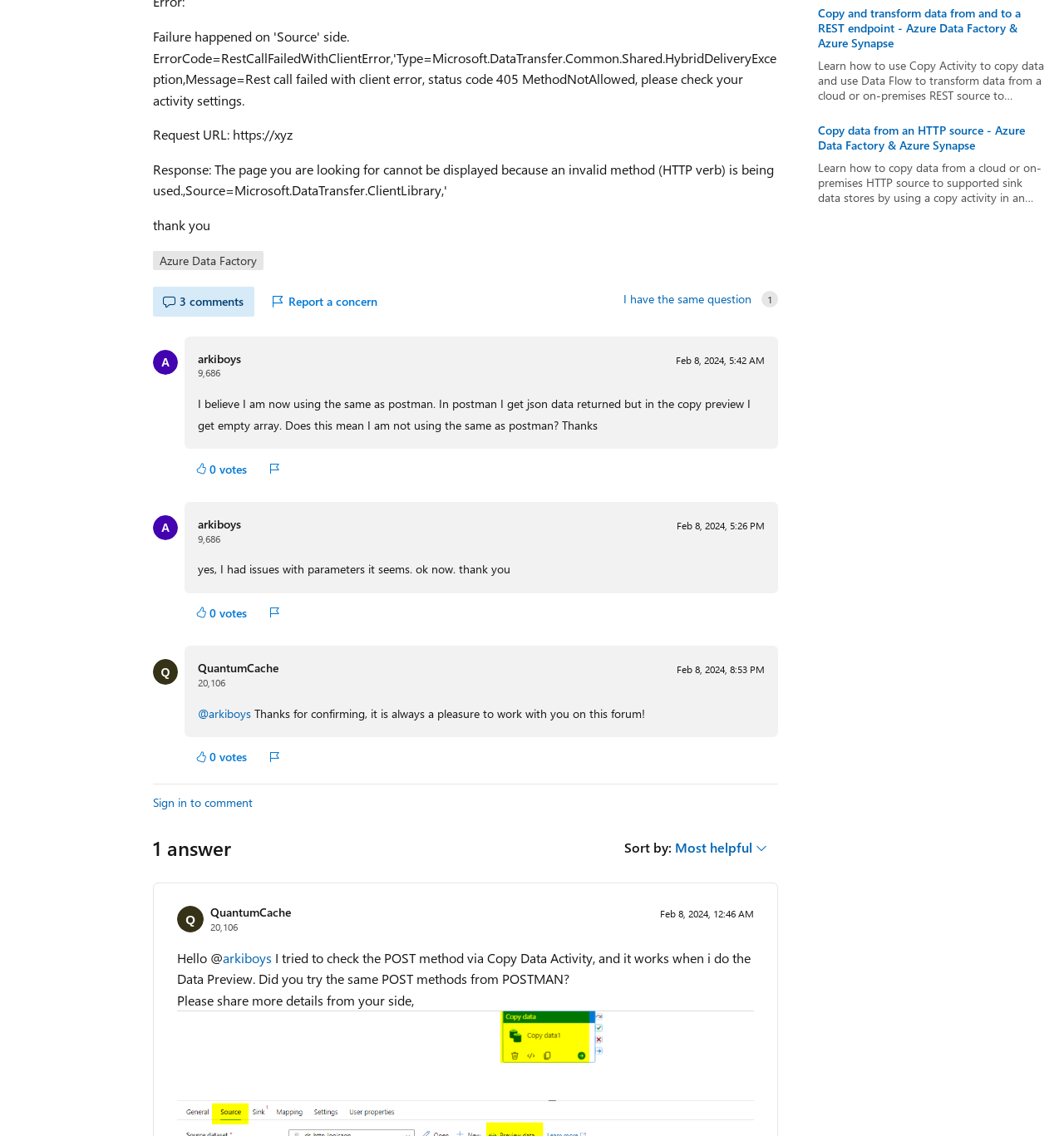Provide the bounding box coordinates for the UI element that is described by this text: "arkiboys". The coordinates should be in the form of four float numbers between 0 and 1: [left, top, right, bottom].

[0.209, 0.835, 0.255, 0.851]